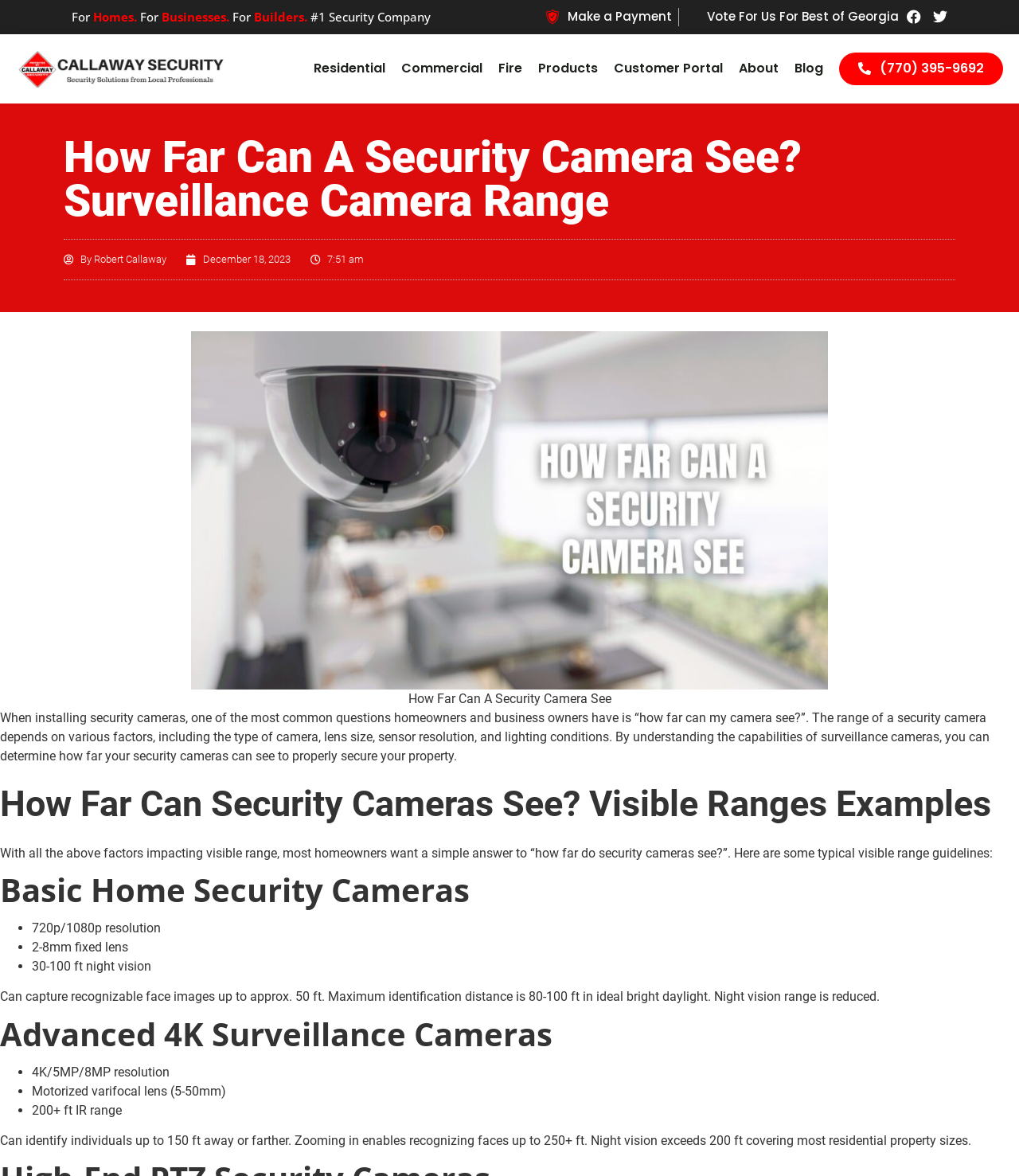Pinpoint the bounding box coordinates of the clickable area needed to execute the instruction: "Click on 'Make a Payment'". The coordinates should be specified as four float numbers between 0 and 1, i.e., [left, top, right, bottom].

[0.535, 0.007, 0.659, 0.022]